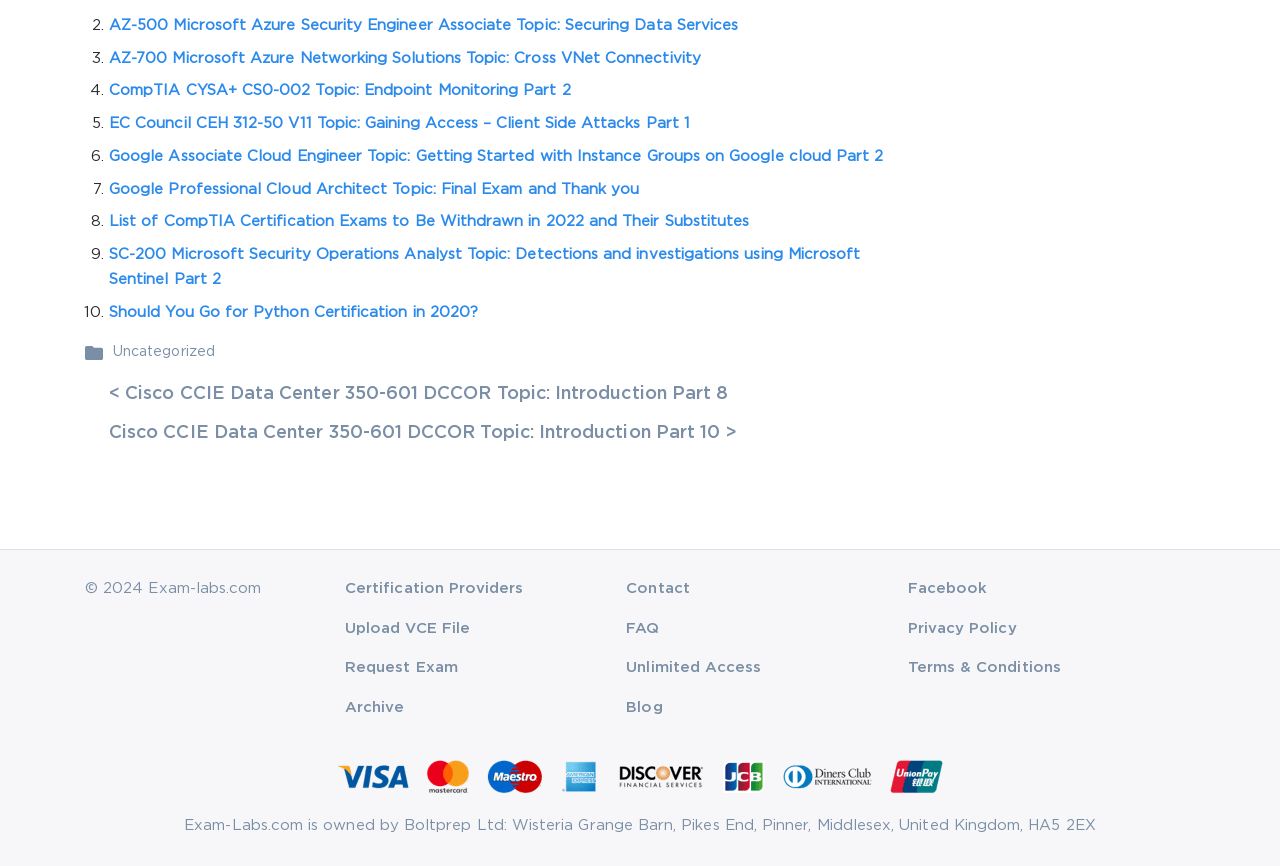Provide a short, one-word or phrase answer to the question below:
What is the company name mentioned at the bottom of the webpage?

Boltprep Ltd